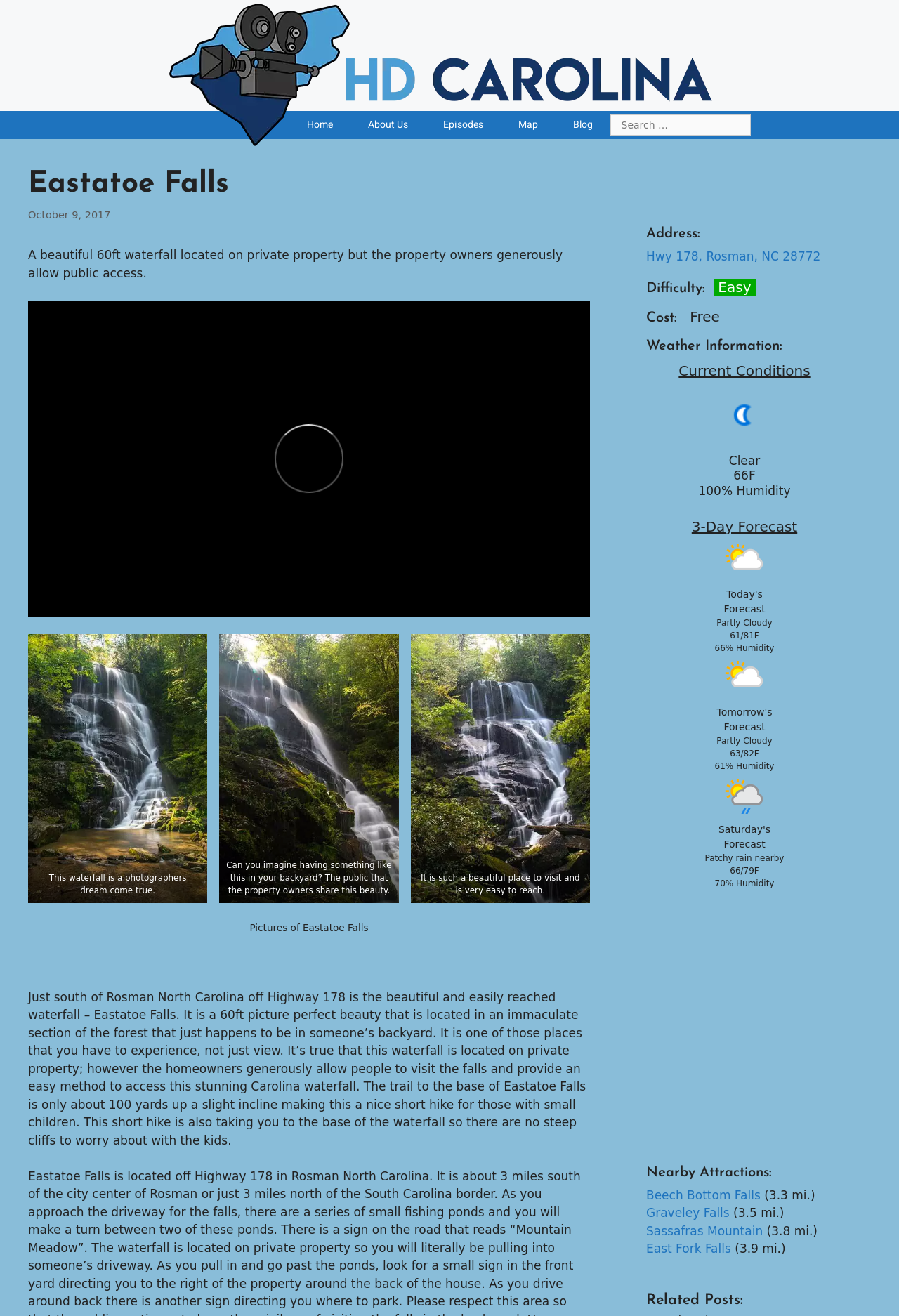Locate the UI element that matches the description Beech Bottom Falls in the webpage screenshot. Return the bounding box coordinates in the format (top-left x, top-left y, bottom-right x, bottom-right y), with values ranging from 0 to 1.

[0.719, 0.903, 0.846, 0.913]